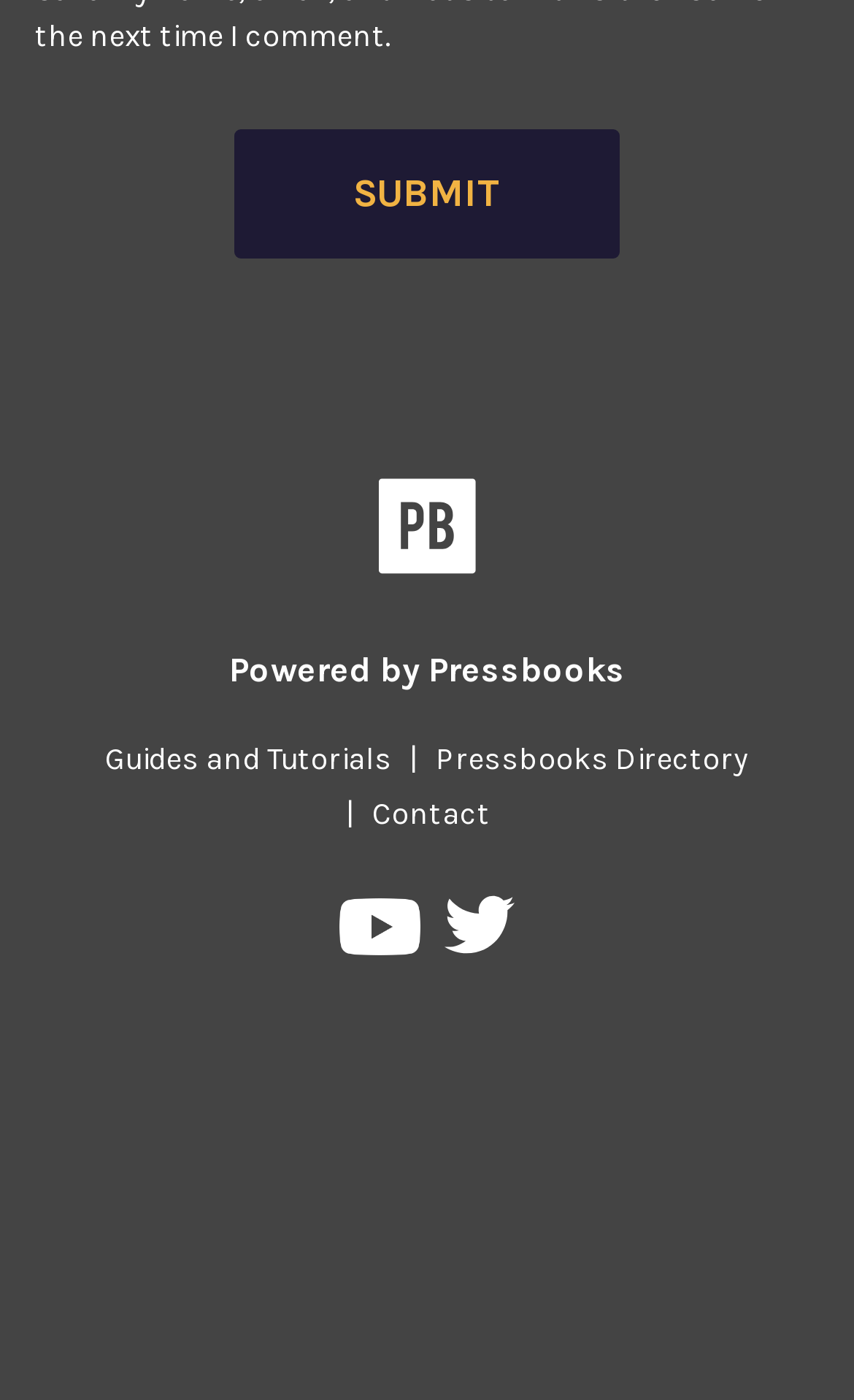How many navigation links are present?
Please respond to the question with a detailed and well-explained answer.

There are three navigation links present, namely 'Guides and Tutorials', 'Pressbooks Directory', and 'Contact', with bounding box coordinates [0.103, 0.53, 0.479, 0.556], [0.49, 0.53, 0.897, 0.556], and [0.415, 0.569, 0.595, 0.595] respectively.